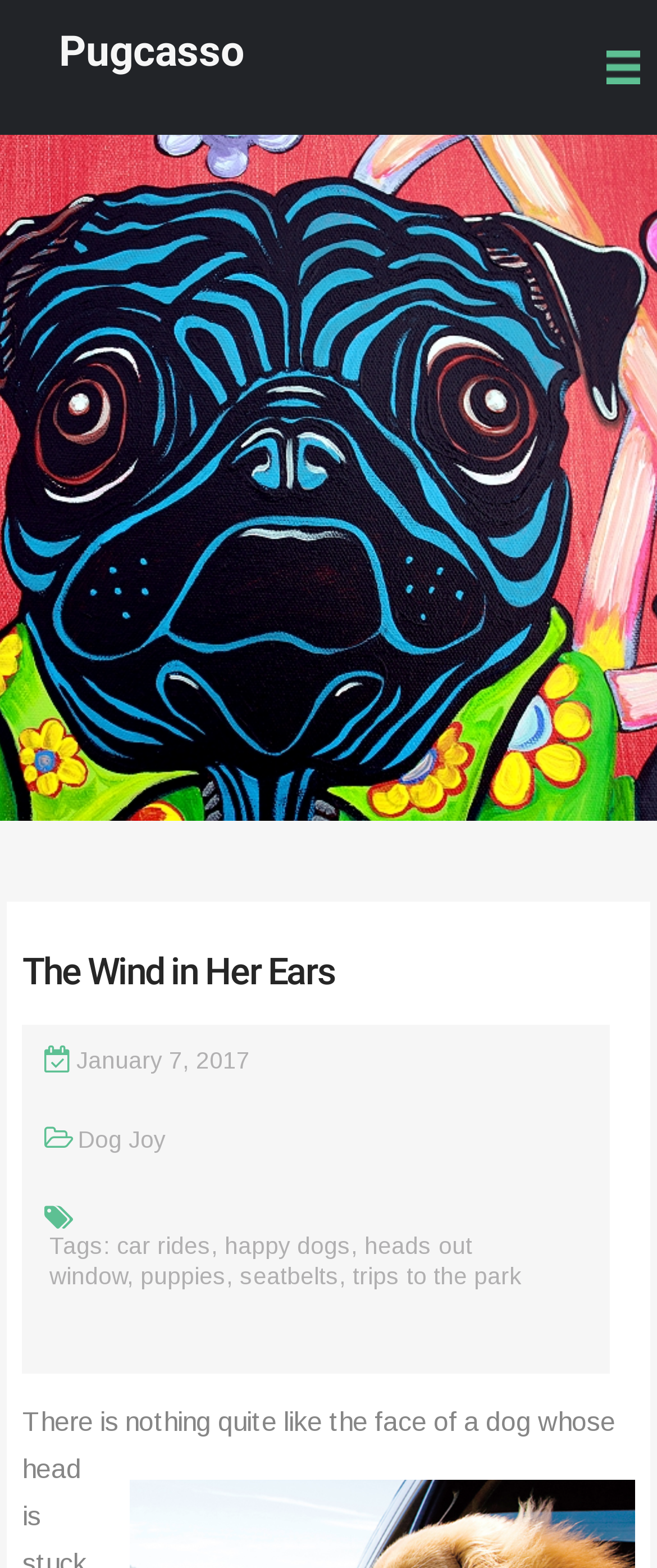Provide a brief response using a word or short phrase to this question:
What is the date of the article?

January 7, 2017